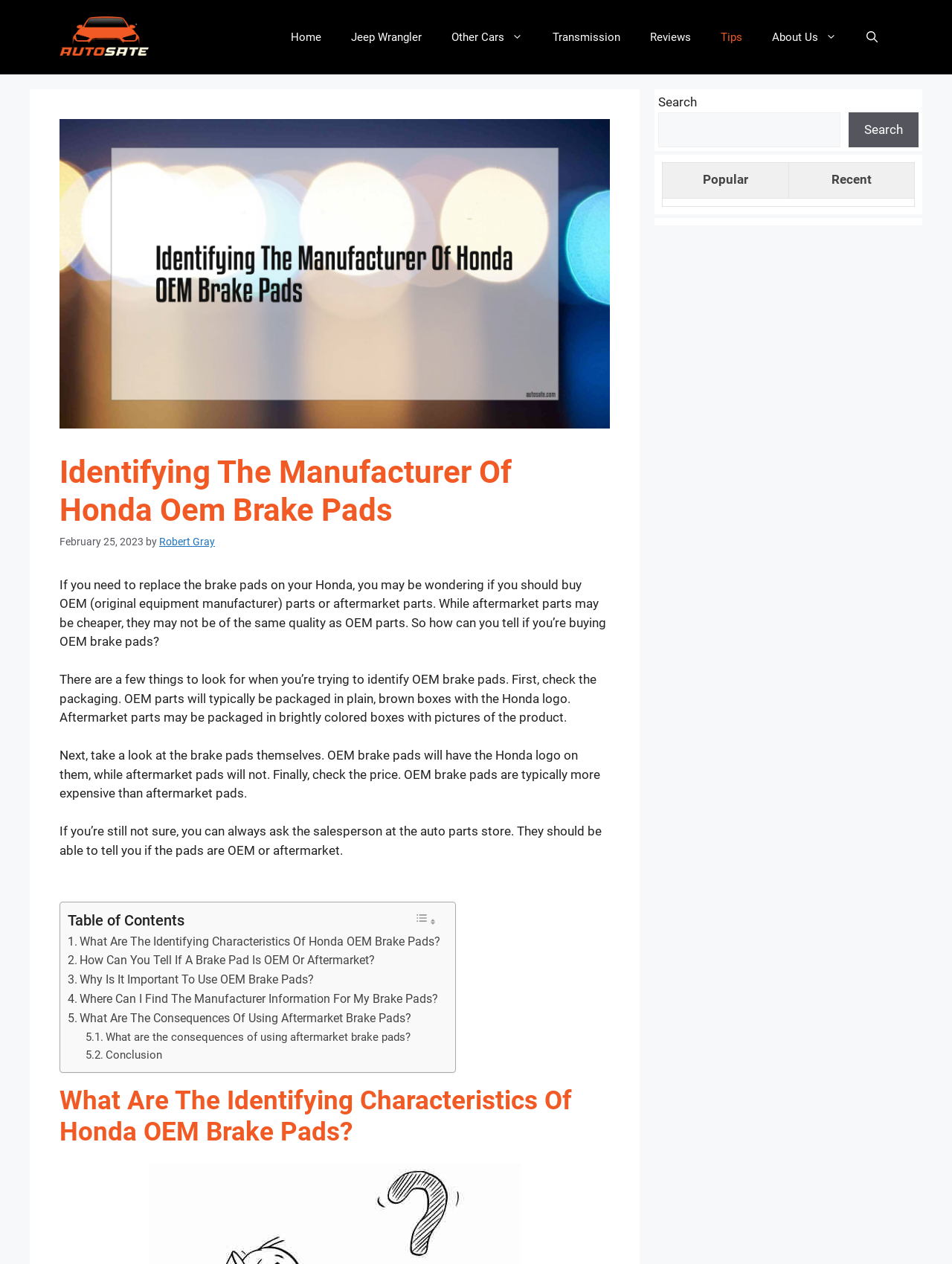Describe all visible elements and their arrangement on the webpage.

This webpage is about identifying the manufacturer of Honda OEM brake pads. At the top, there is a banner with the site's name "We talk all about cars" and a navigation menu with links to various sections, including "Home", "Jeep Wrangler", "Other Cars", "Transmission", "Reviews", "Tips", and "About Us". 

Below the navigation menu, there is a large image related to the topic of Honda OEM brake pads. The main content area is divided into several sections. The first section has a heading "Identifying The Manufacturer Of Honda Oem Brake Pads" and a brief introduction to the topic. 

The introduction is followed by a series of paragraphs that provide information on how to identify OEM brake pads, including checking the packaging, the brake pads themselves, and the price. There is also a suggestion to ask the salesperson at the auto parts store if you're still unsure.

On the right side of the page, there is a table of contents with links to different sections of the article, including "What Are The Identifying Characteristics Of Honda OEM Brake Pads?", "How Can You Tell If A Brake Pad Is OEM Or Aftermarket?", and others.

Further down the page, there is a section with a heading "What Are The Identifying Characteristics Of Honda OEM Brake Pads?" which likely provides more detailed information on the topic.

In the bottom right corner of the page, there are three complementary sections with links to "Popular" and "Recent" articles, as well as a search bar where users can search for specific topics.